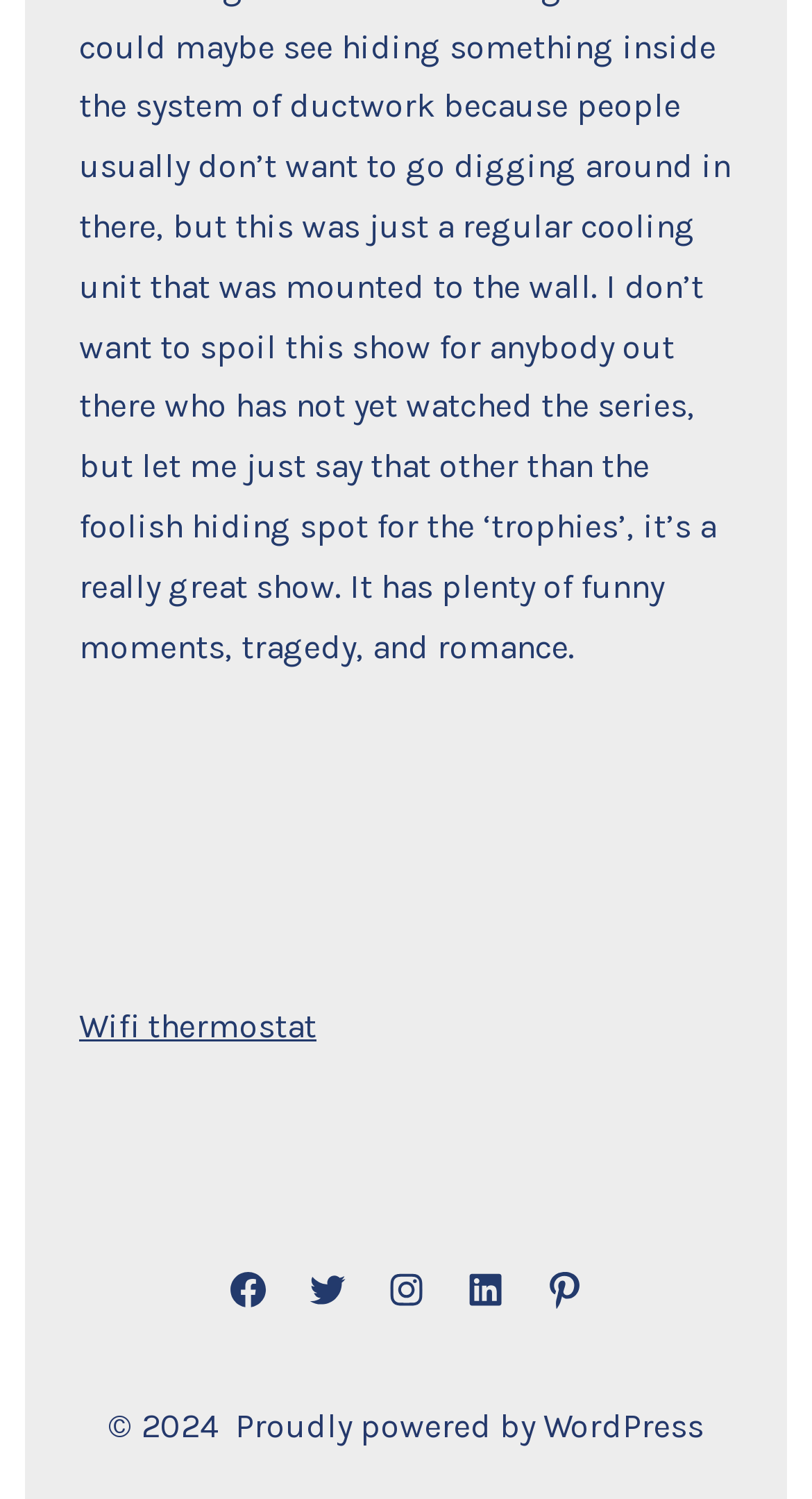How many social media links are present?
Please give a detailed and elaborate answer to the question based on the image.

The answer can be found by counting the number of link elements with text 'Facebook', 'Twitter', 'Instagram', 'LinkedIn', and 'Pinterest' which are located at the bottom of the webpage.